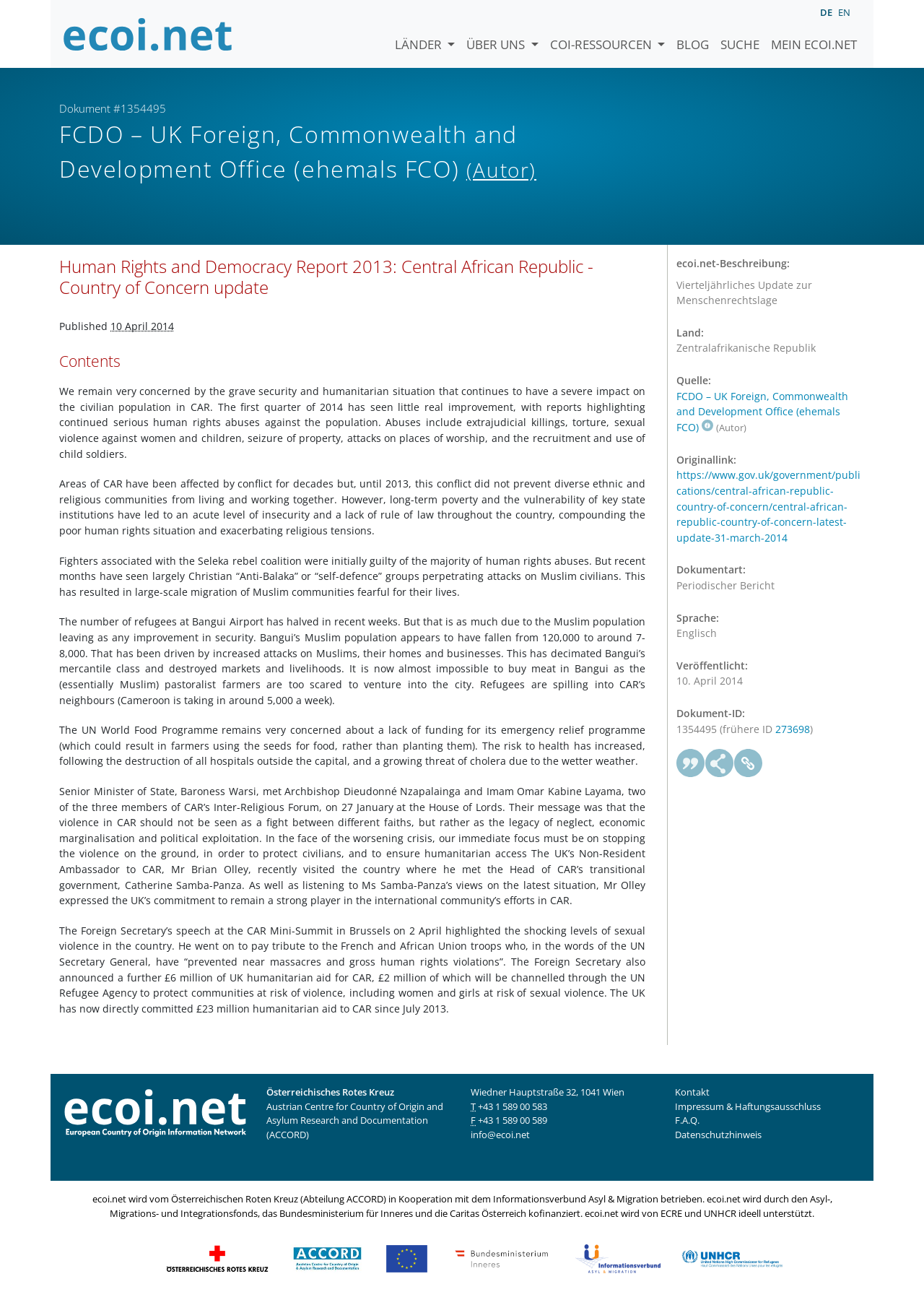What is the publication date of the report?
Respond to the question with a single word or phrase according to the image.

10 April 2014